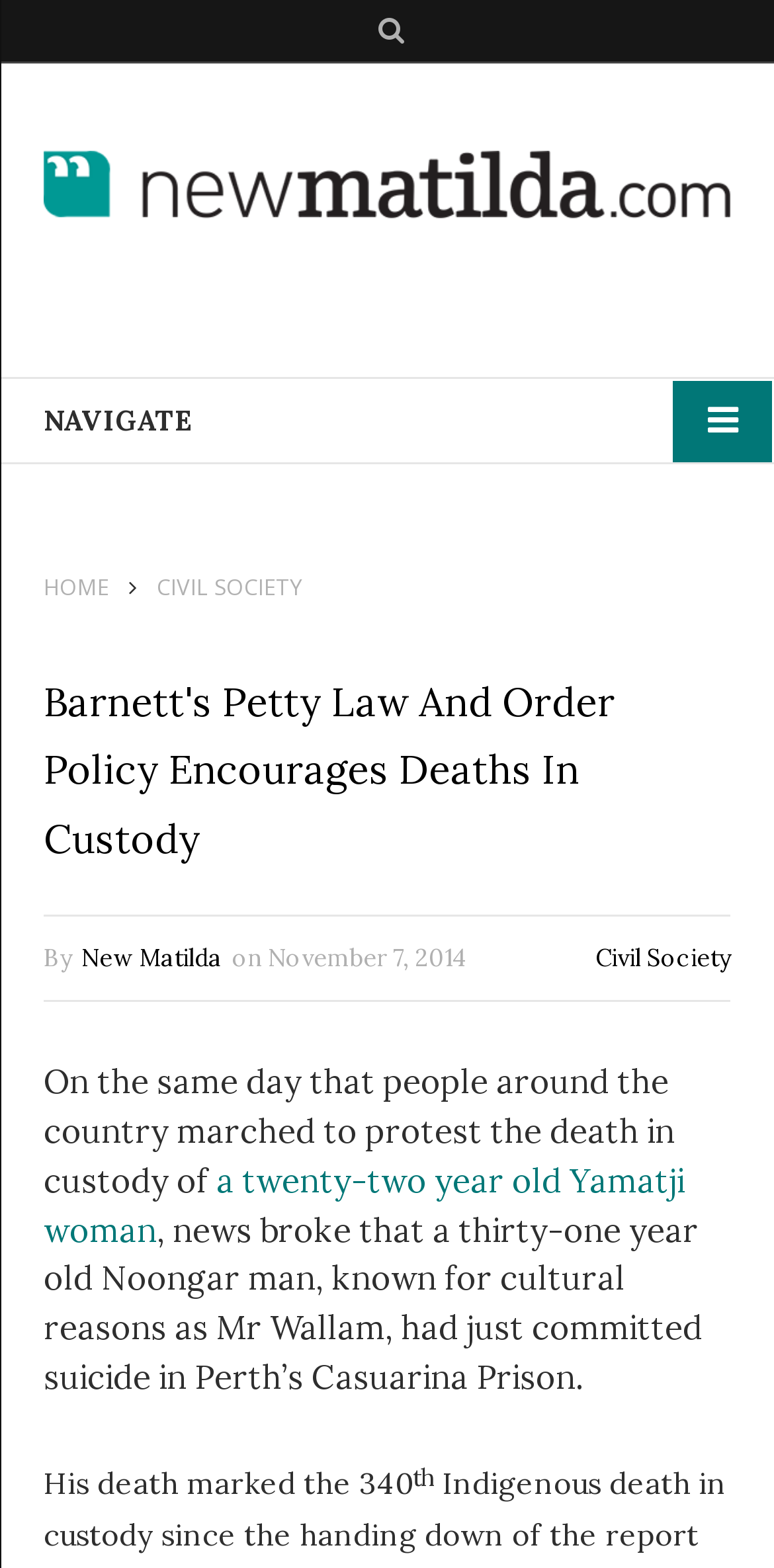How many deaths in custody are mentioned in the article?
Use the information from the image to give a detailed answer to the question.

I counted the number of deaths mentioned in the article by reading the text, which describes the deaths of a twenty-two year old Yamatji woman and a thirty-one year old Noongar man, Mr Wallam, in Perth's Casuarina Prison.